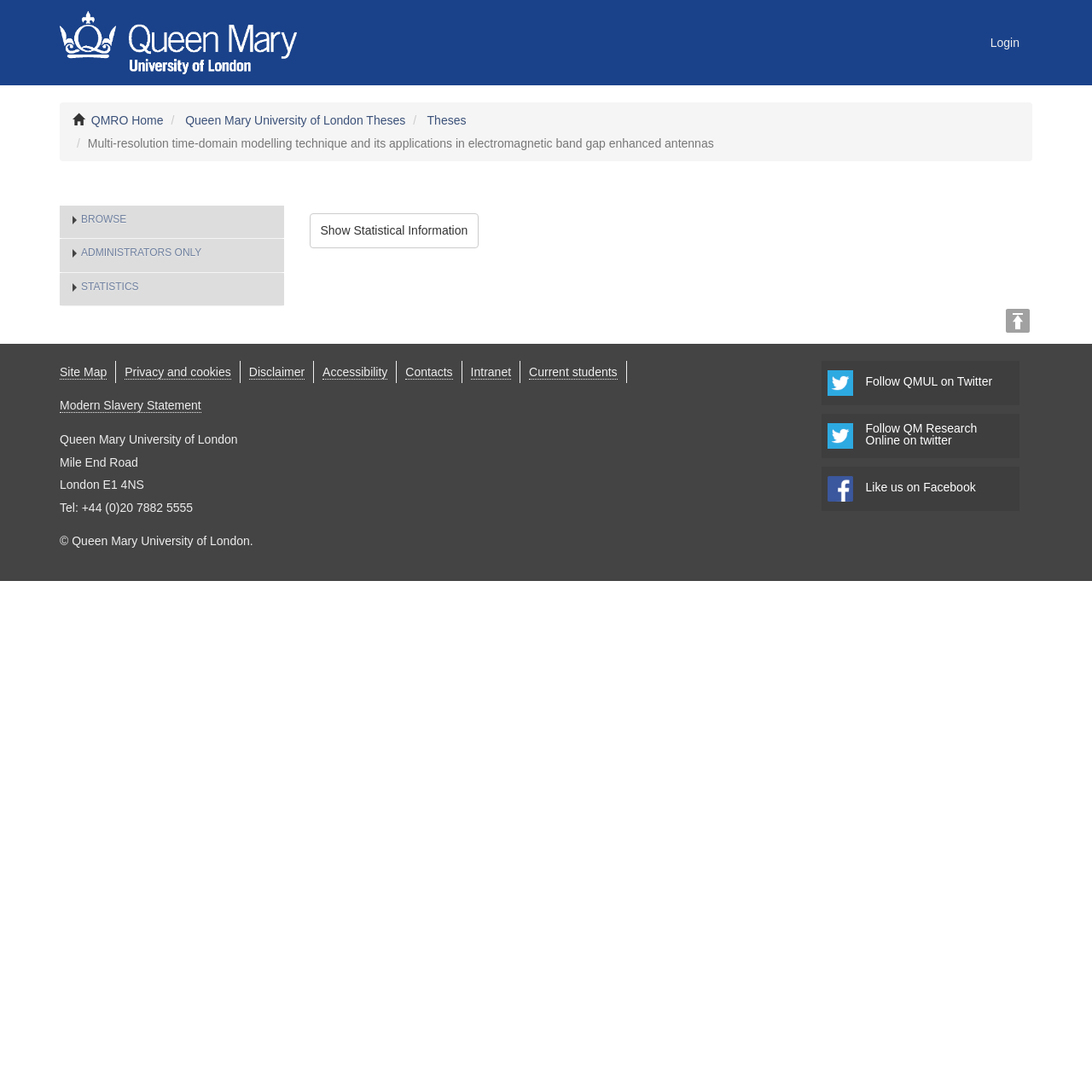Please determine the bounding box coordinates of the element to click in order to execute the following instruction: "Login". The coordinates should be four float numbers between 0 and 1, specified as [left, top, right, bottom].

None